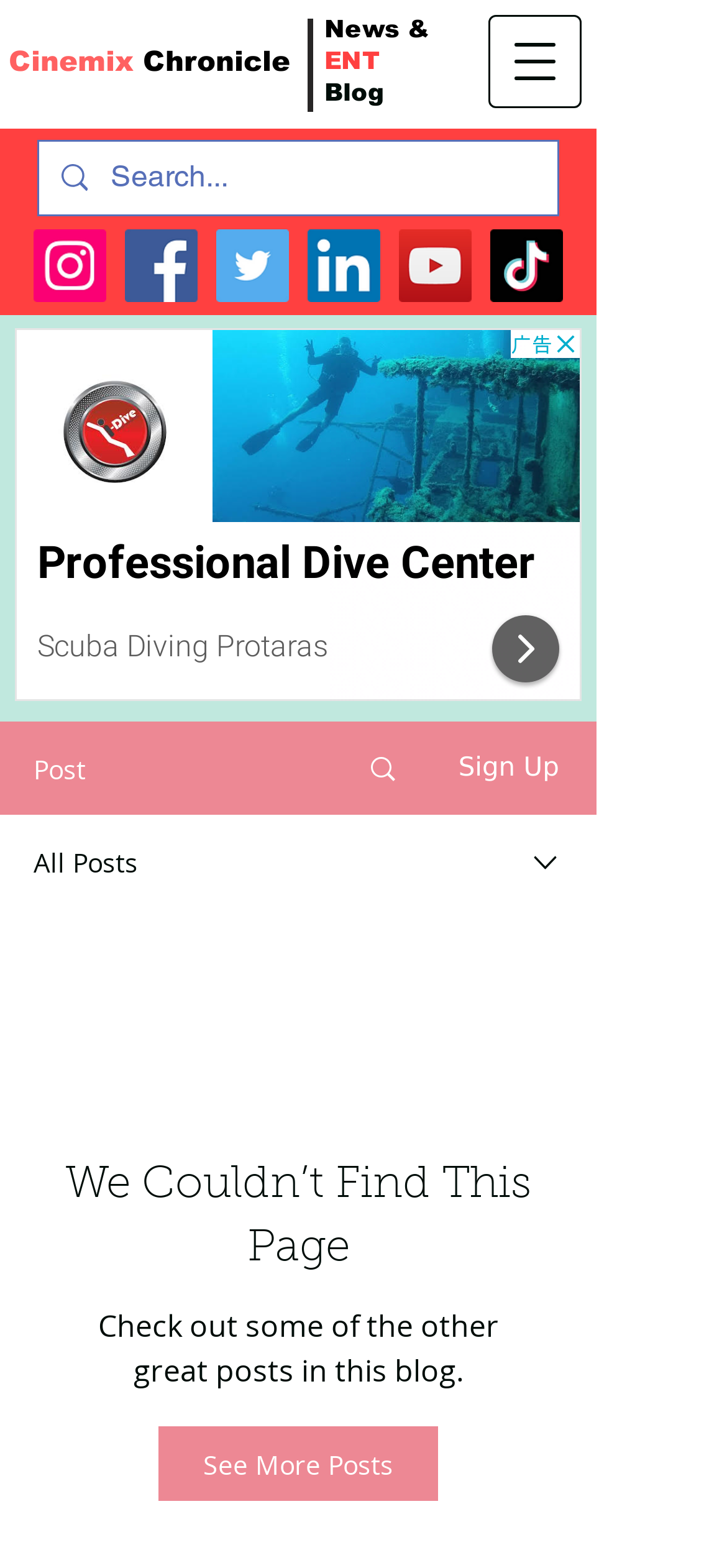Please find the bounding box coordinates for the clickable element needed to perform this instruction: "Visit Instagram page".

[0.046, 0.146, 0.146, 0.193]